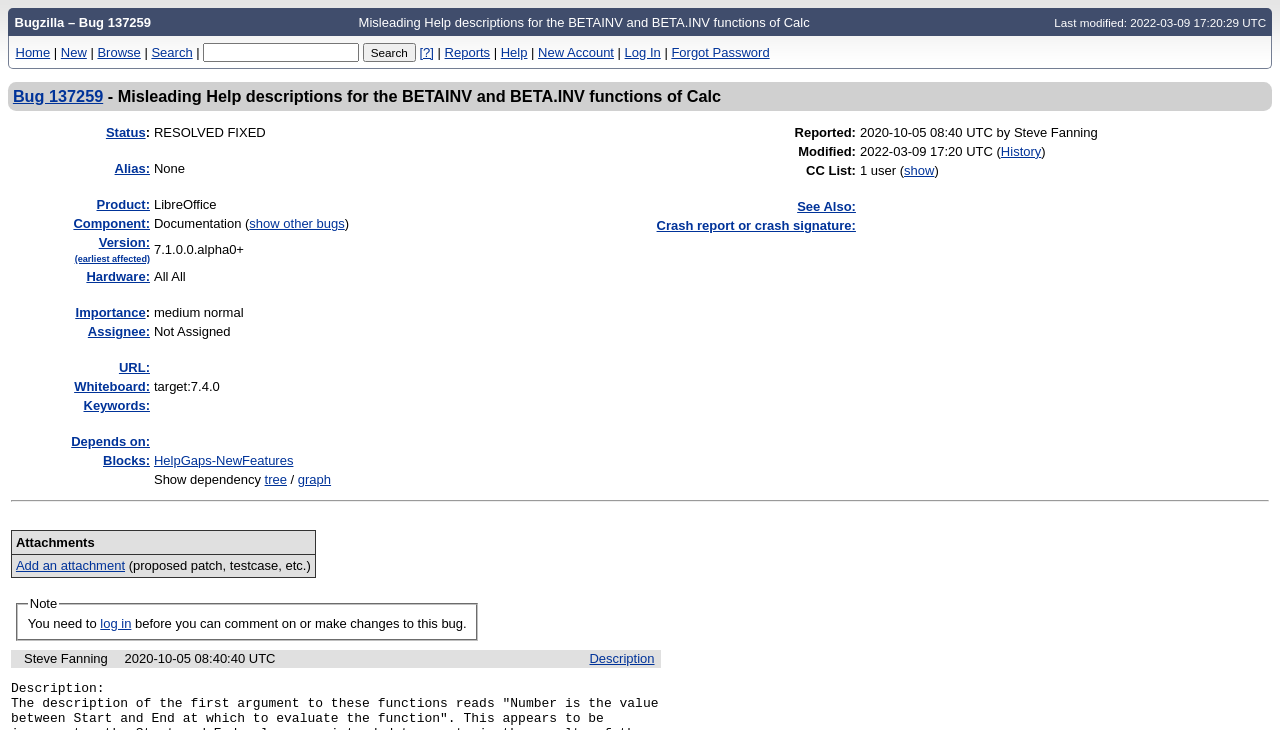Please locate the bounding box coordinates of the element that should be clicked to achieve the given instruction: "Log in to the system".

[0.488, 0.061, 0.516, 0.082]